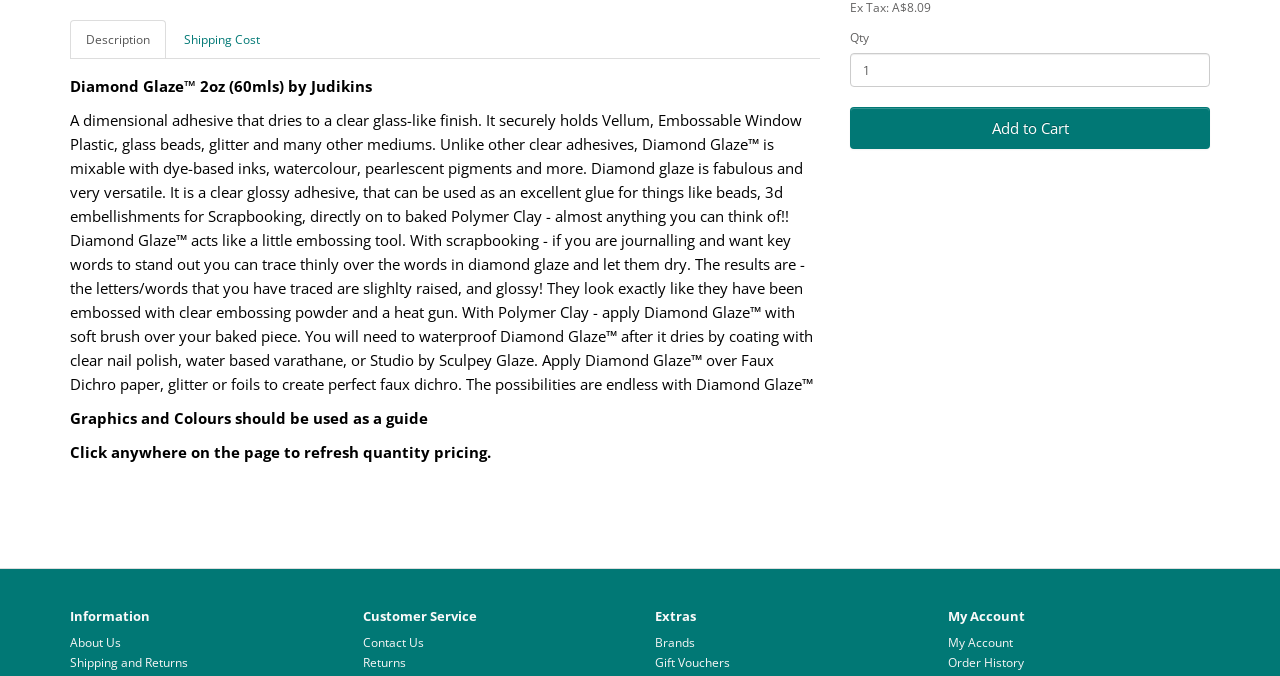Provide the bounding box coordinates for the UI element described in this sentence: "Brands". The coordinates should be four float values between 0 and 1, i.e., [left, top, right, bottom].

[0.512, 0.939, 0.543, 0.964]